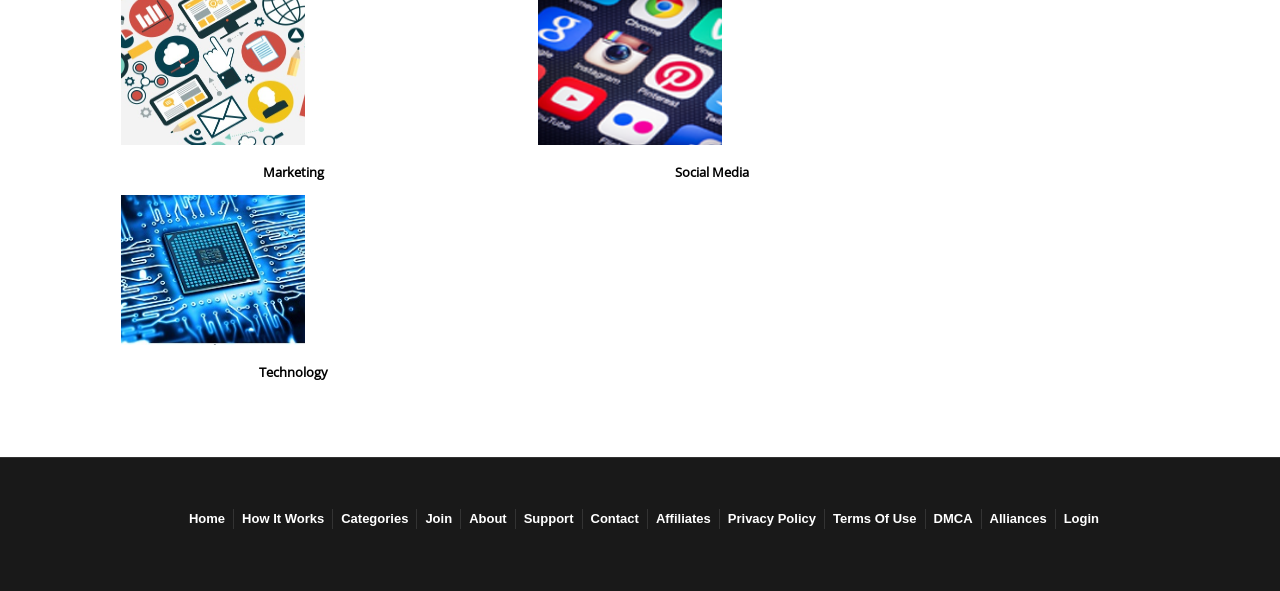What is the position of the 'About' link?
Using the information from the image, answer the question thoroughly.

I analyzed the bounding box coordinates of the link elements and found that the 'About' link has a left coordinate of 0.359, which is the fifth smallest left coordinate among all the link elements.